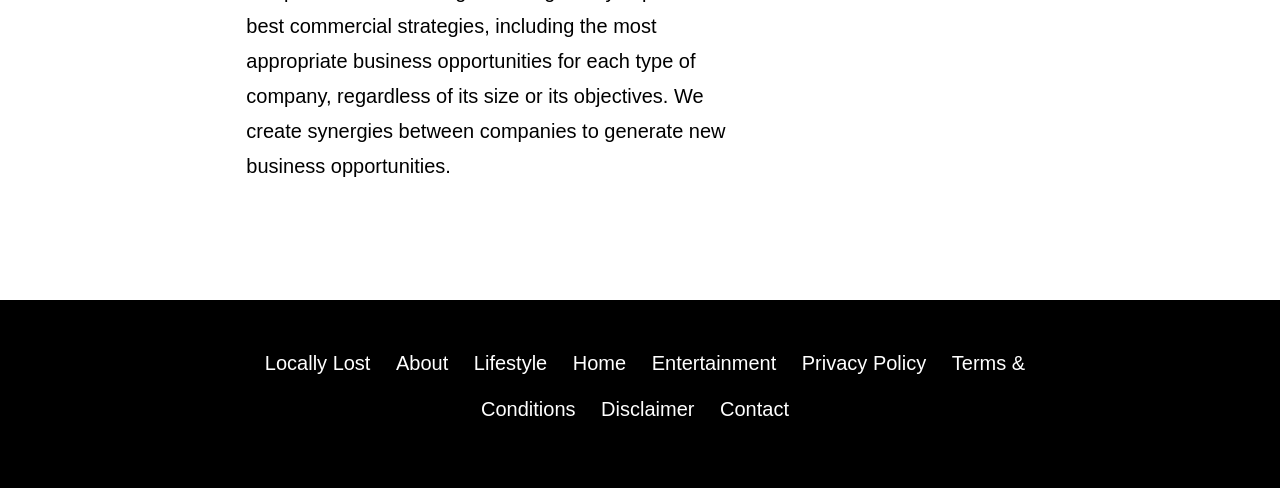Given the webpage screenshot, identify the bounding box of the UI element that matches this description: "Privacy Policy".

[0.619, 0.701, 0.731, 0.787]